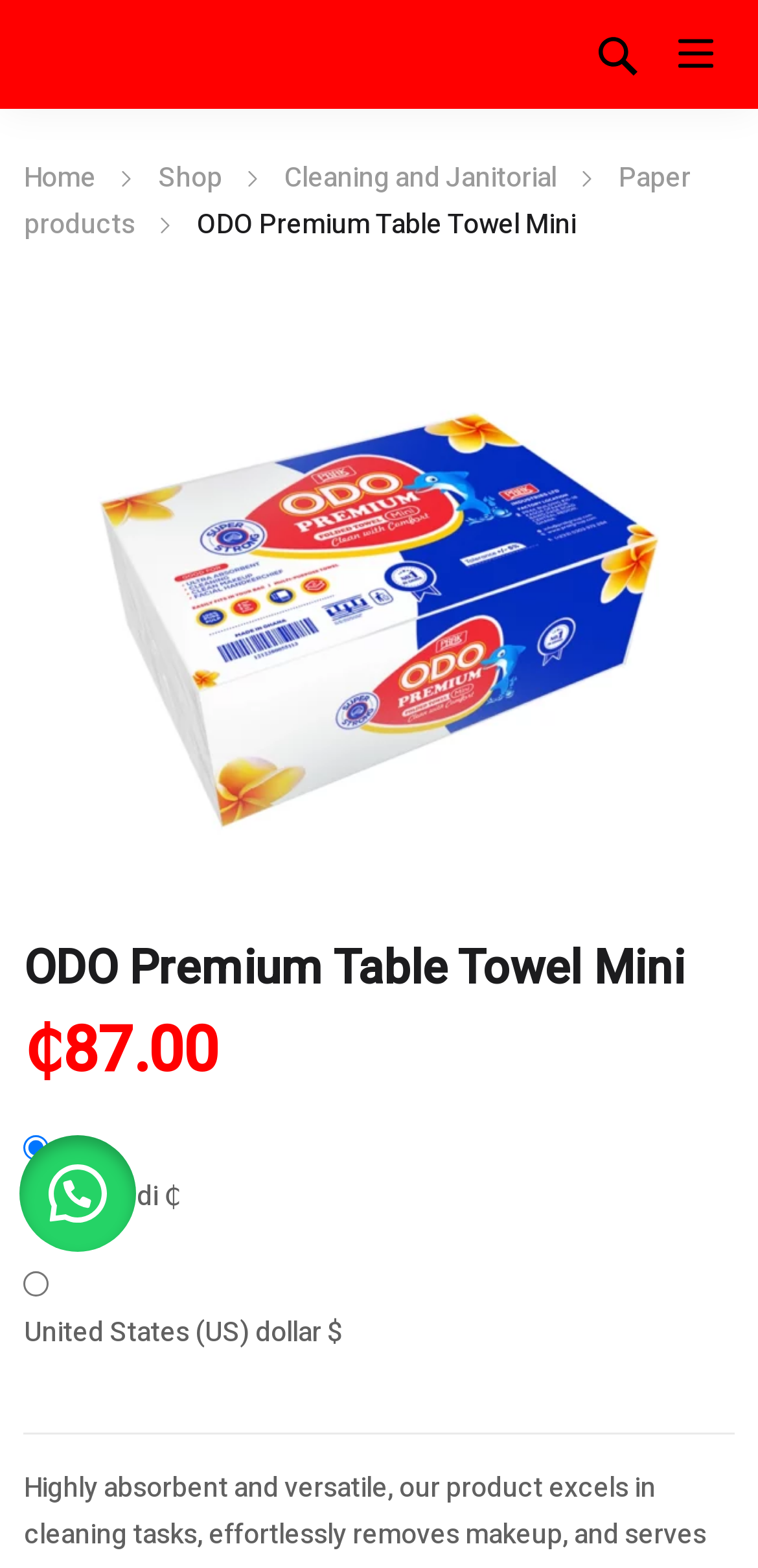Determine the bounding box for the UI element described here: "Cleaning and Janitorial".

[0.375, 0.1, 0.734, 0.126]